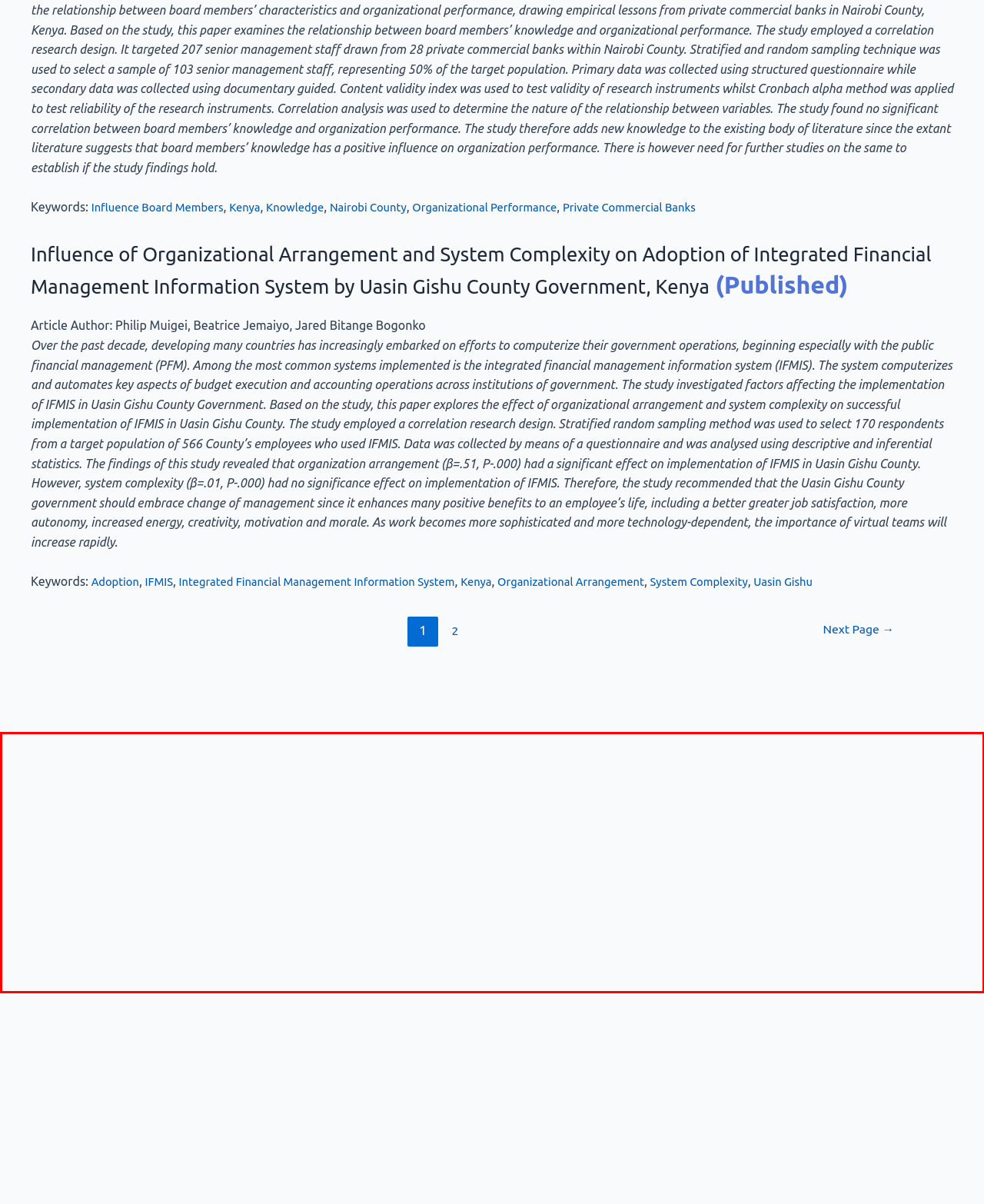Identify and extract the text within the red rectangle in the screenshot of the webpage.

The Universal Digital Repository Cabells Directory Ulrich Open J Gate ECRTD Proquest DOAJ Serials Solutions Index Copernicus Scirus University Digital Library Google Scholar CrossRef